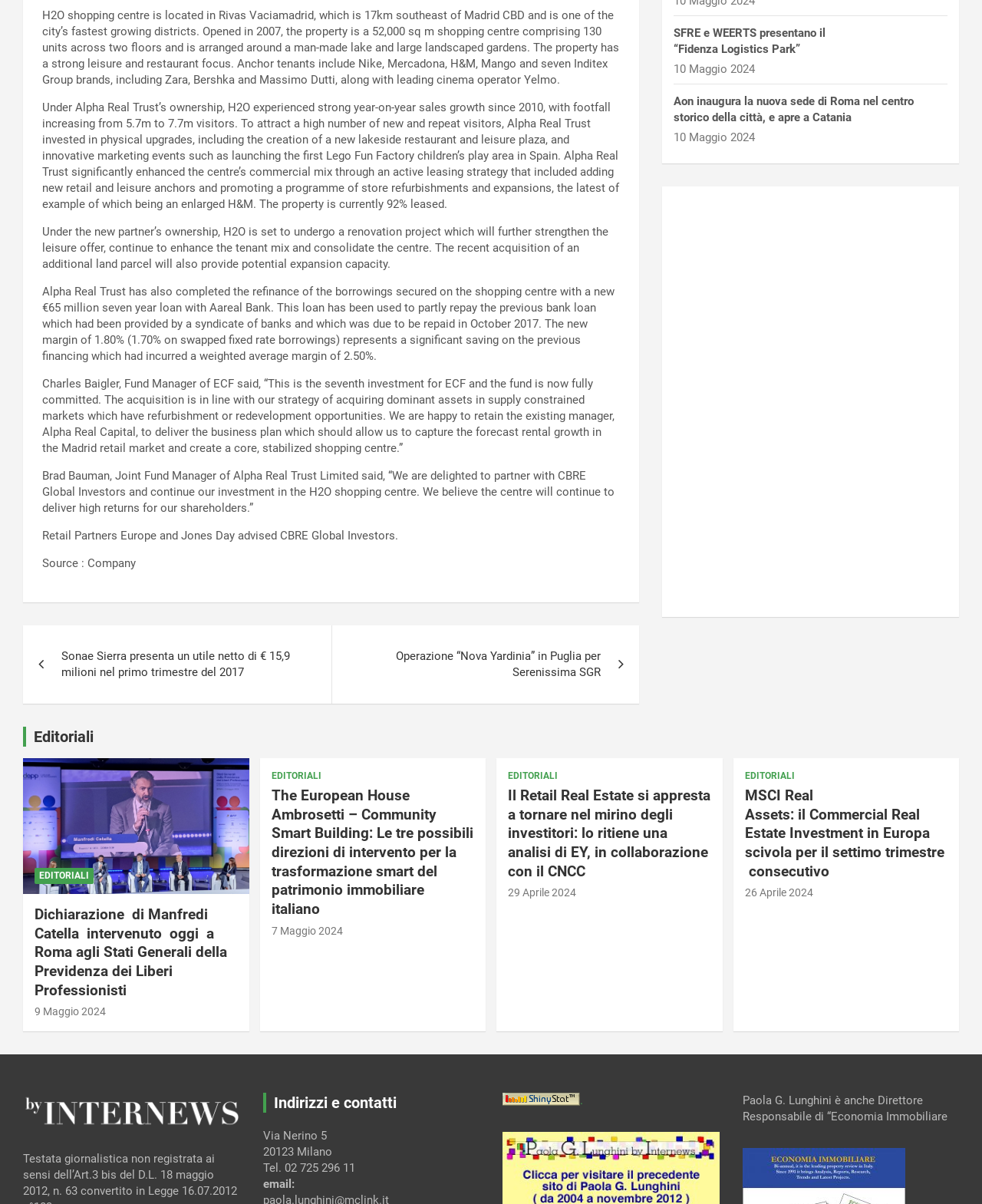Identify the bounding box coordinates of the section that should be clicked to achieve the task described: "Contact via email".

[0.268, 0.978, 0.3, 0.989]